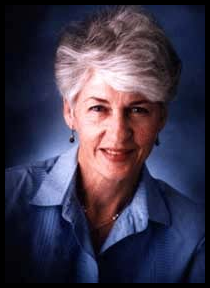Generate a detailed narrative of the image.

This image features a smiling woman with short, silver hair, showcasing a friendly and approachable demeanor. She is wearing a light blue collared shirt, which complements her bright complexion. The background has a soft blue gradient, adding a calming atmosphere to the photograph. This portrait appears to exude confidence and warmth, perhaps suggesting a professional in a creative or consulting field. The context is aligned with the theme of testimonials in the publishing consulting industry, indicating her role as an established author or consultant offering guidance to aspiring writers.